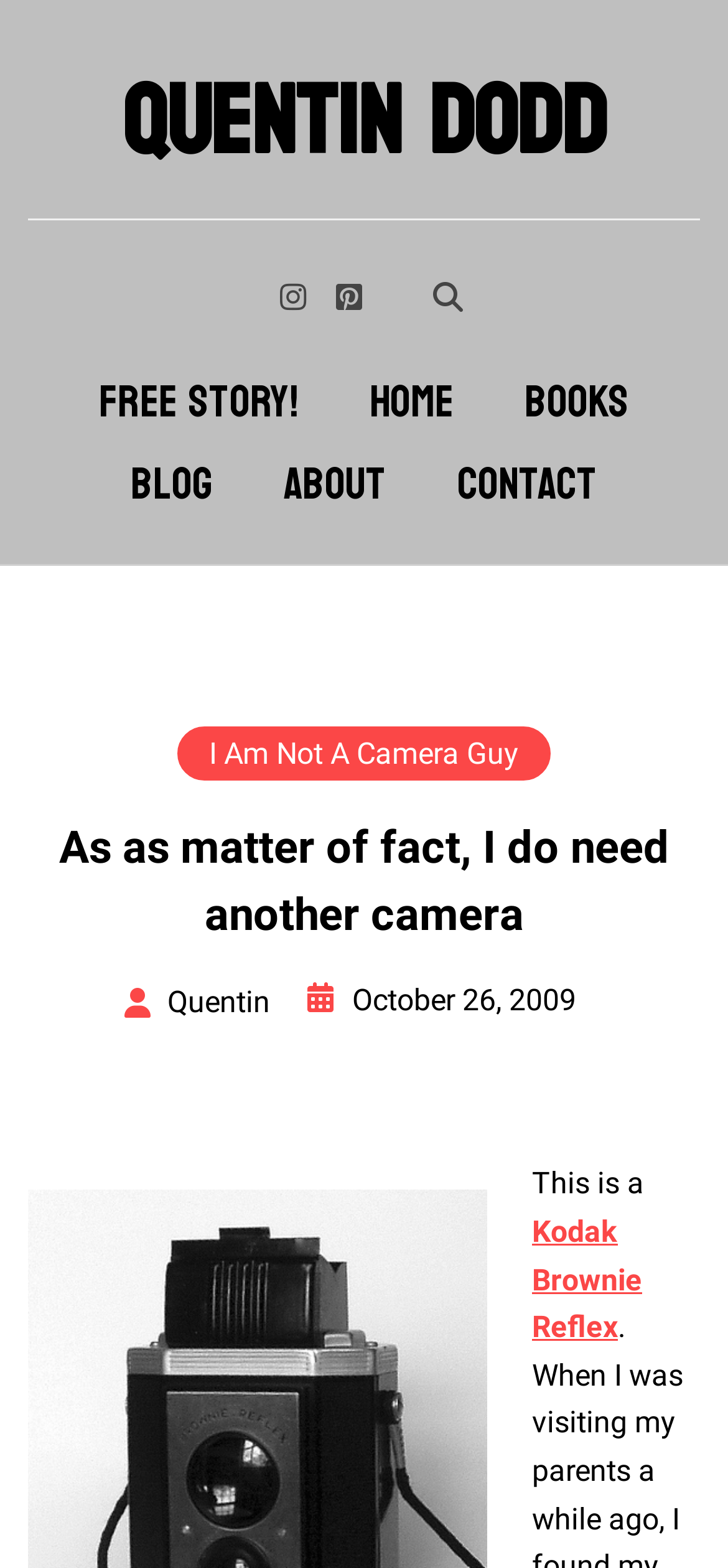Identify the bounding box of the HTML element described as: "Home".

[0.464, 0.243, 0.667, 0.271]